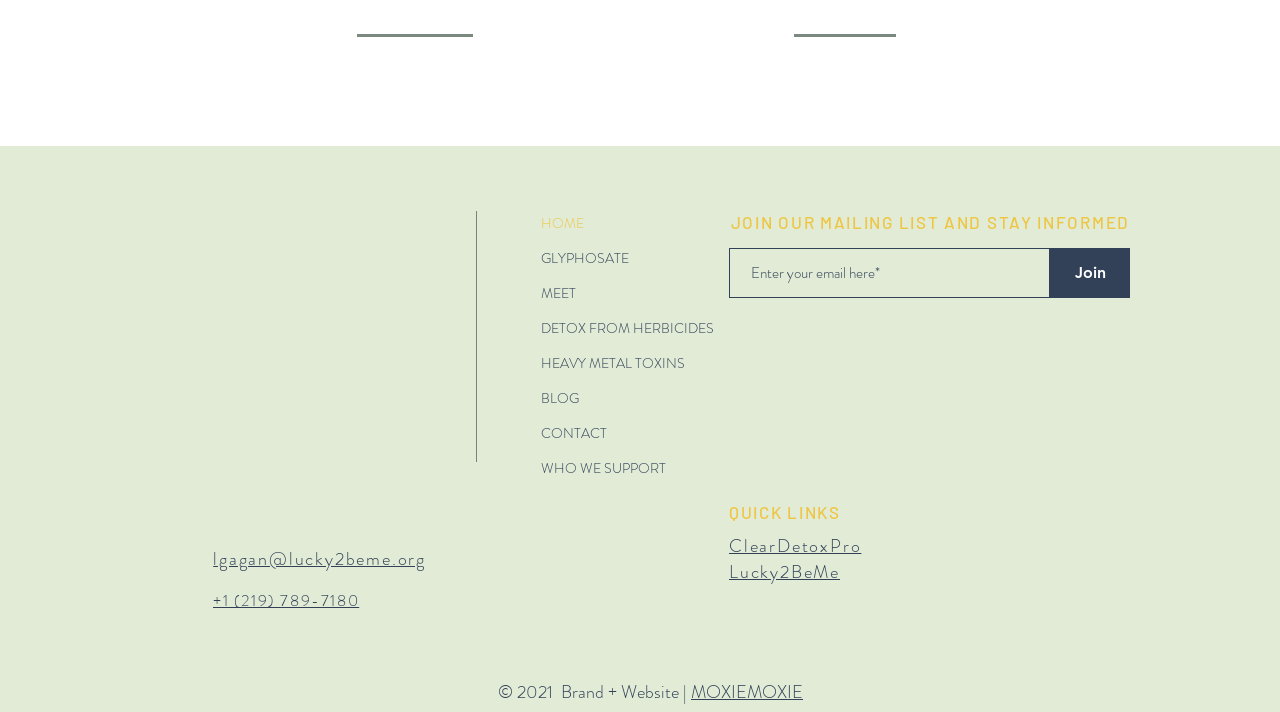Find and provide the bounding box coordinates for the UI element described here: "HEAVY METAL TOXINS". The coordinates should be given as four float numbers between 0 and 1: [left, top, right, bottom].

[0.423, 0.486, 0.565, 0.535]